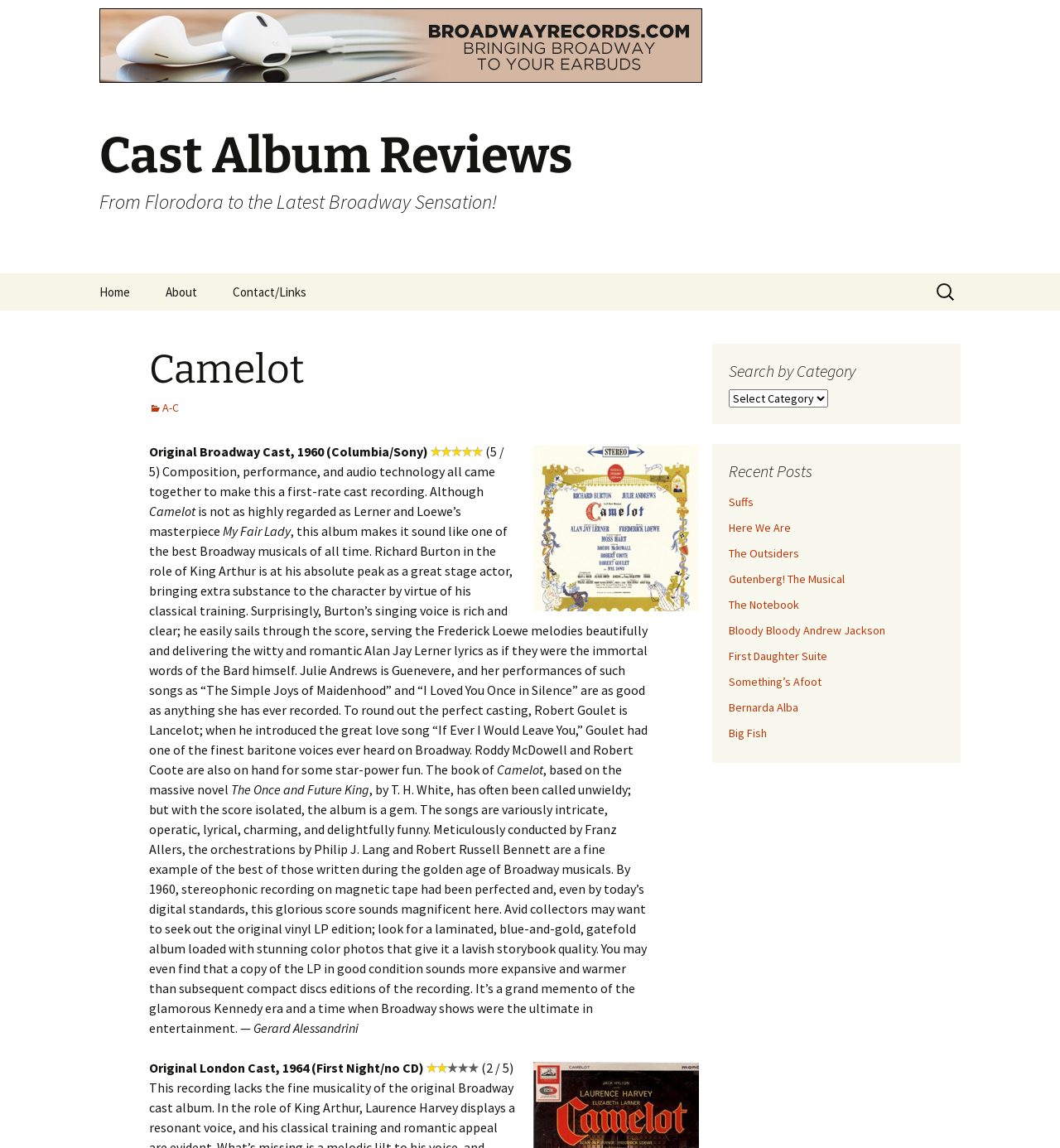Please identify the bounding box coordinates of the clickable area that will allow you to execute the instruction: "View recent posts".

[0.688, 0.401, 0.891, 0.419]